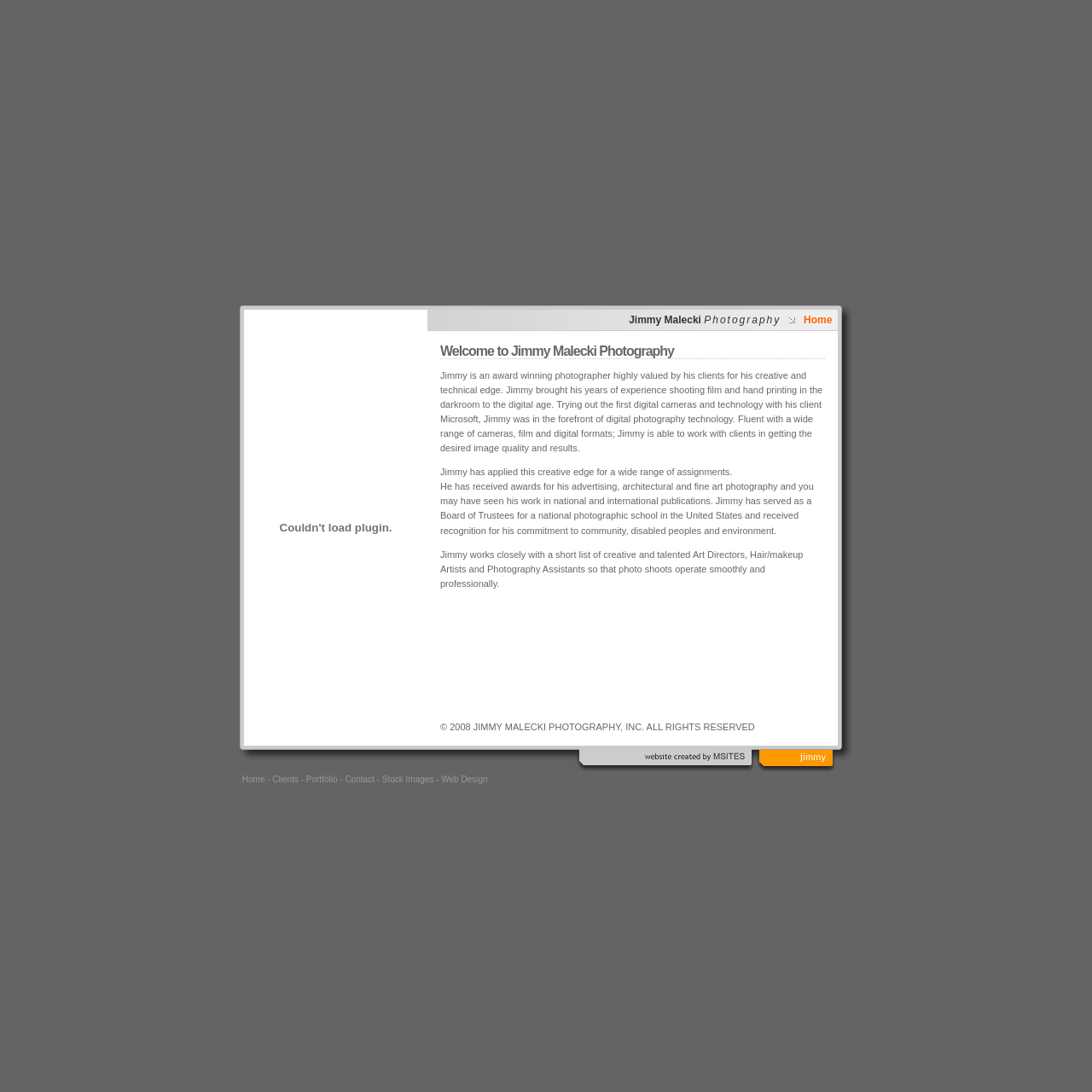Please answer the following query using a single word or phrase: 
What is the purpose of the photographer's work?

To get desired image quality and results